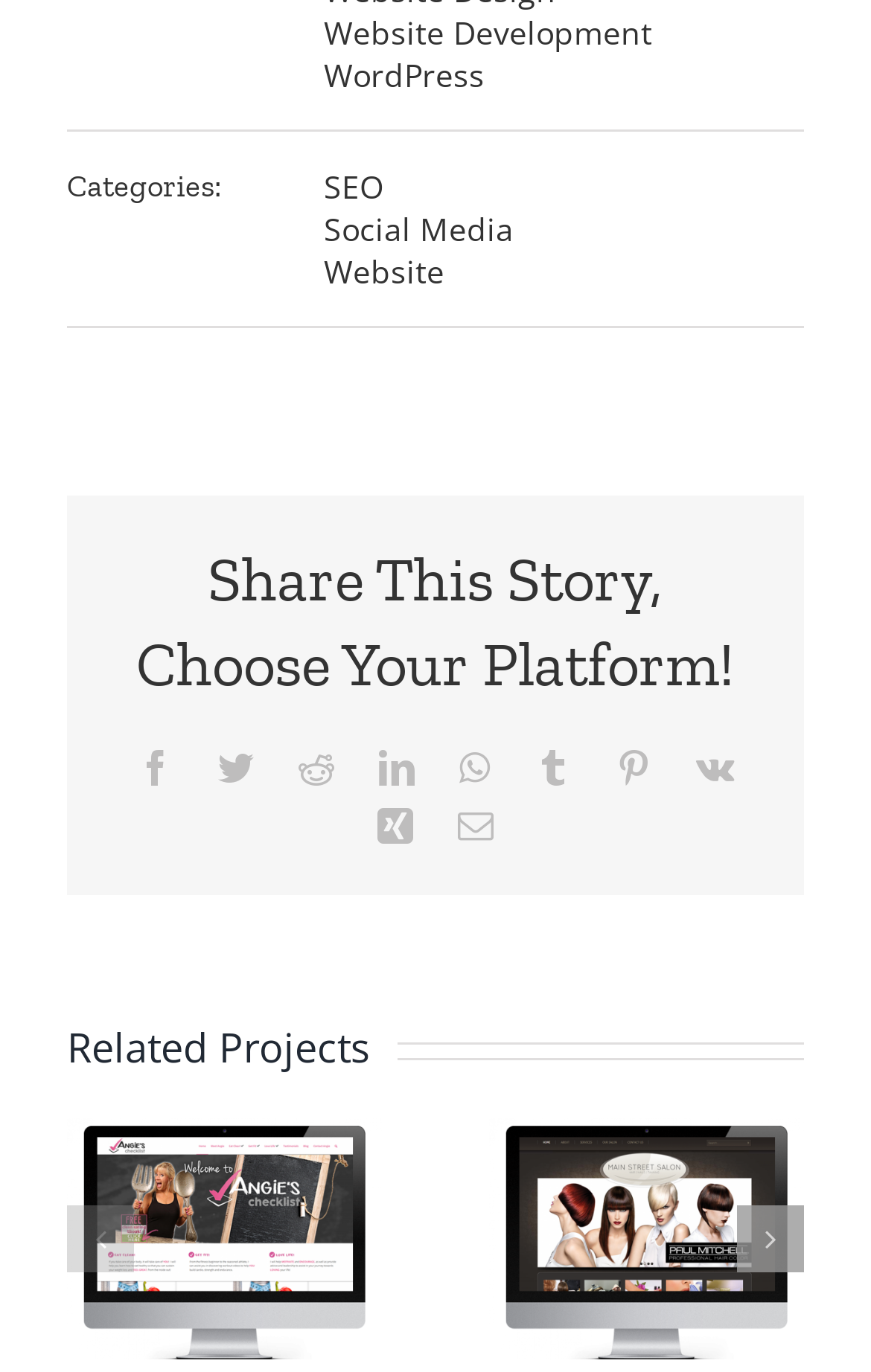Please determine the bounding box coordinates of the element to click in order to execute the following instruction: "View related project Angie’s Checklist". The coordinates should be four float numbers between 0 and 1, specified as [left, top, right, bottom].

[0.077, 0.816, 0.438, 0.991]